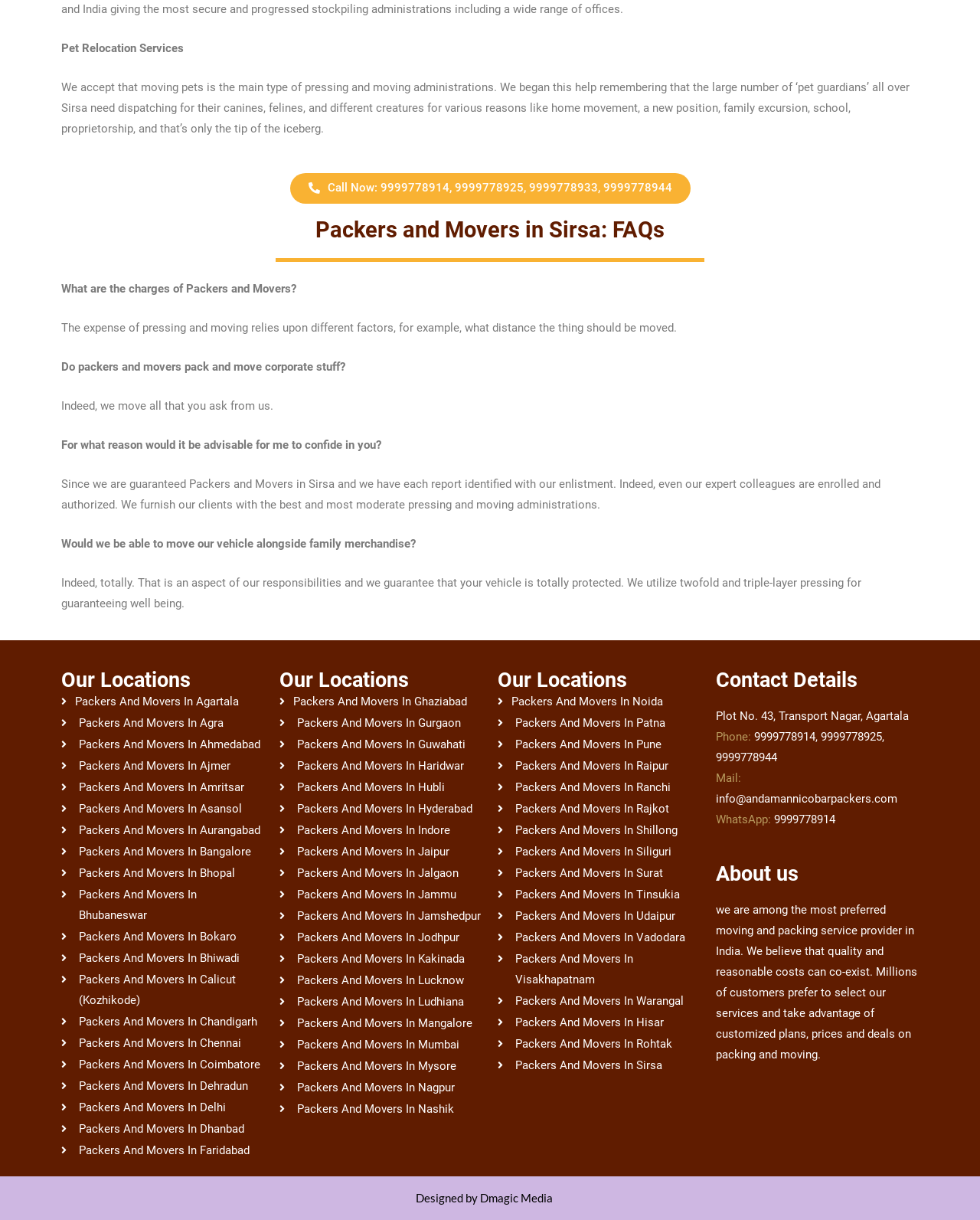Please identify the bounding box coordinates of the element's region that I should click in order to complete the following instruction: "Get packers and movers services in Agartala". The bounding box coordinates consist of four float numbers between 0 and 1, i.e., [left, top, right, bottom].

[0.062, 0.567, 0.27, 0.584]